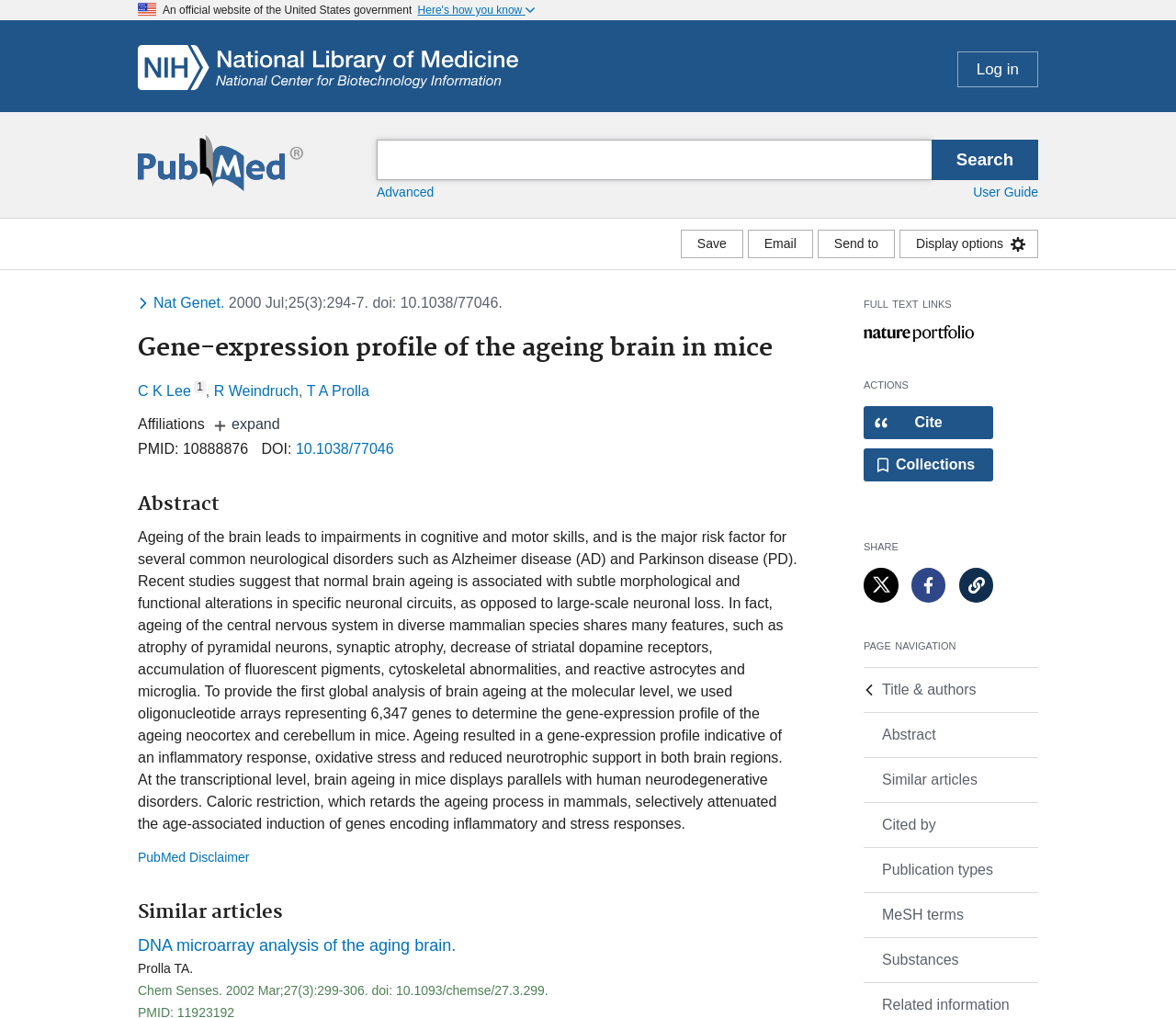How many genes were used to determine the gene-expression profile?
Refer to the image and respond with a one-word or short-phrase answer.

6,347